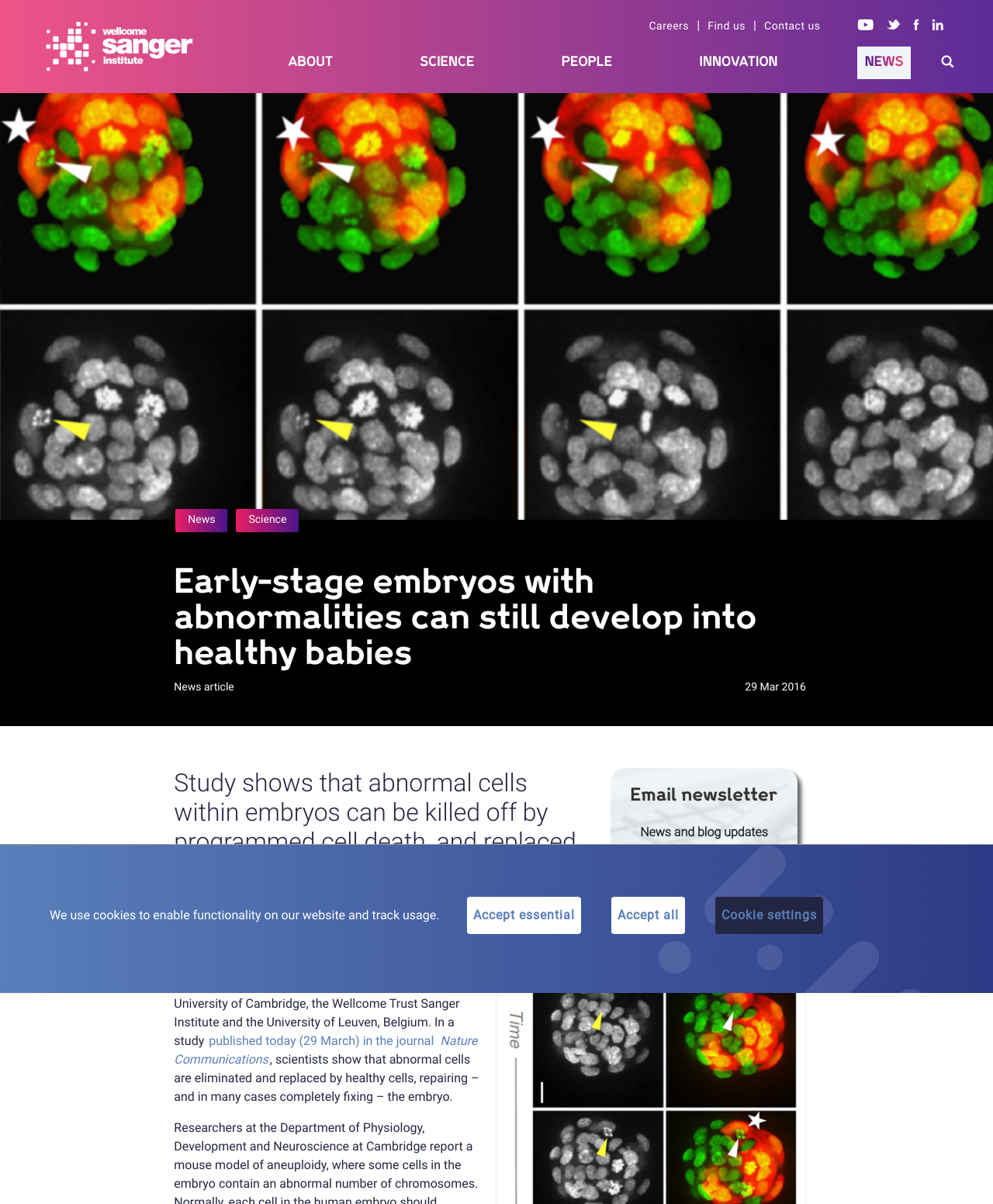Use a single word or phrase to answer the question: What is the name of the journal where the study was published?

Nature Communications